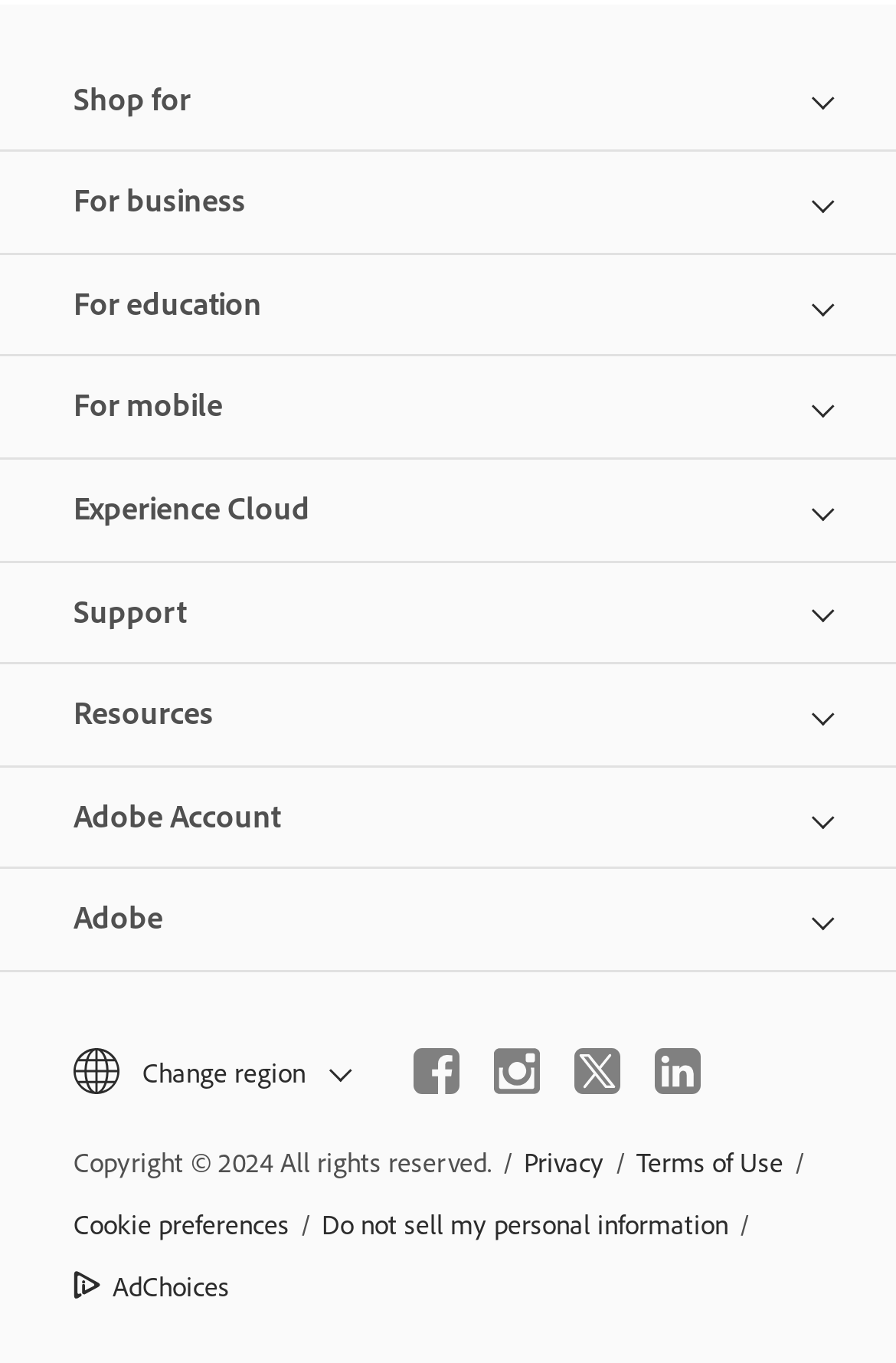What is the text at the bottom of the page?
Answer the question with a single word or phrase, referring to the image.

Copyright © 2024 All rights reserved.